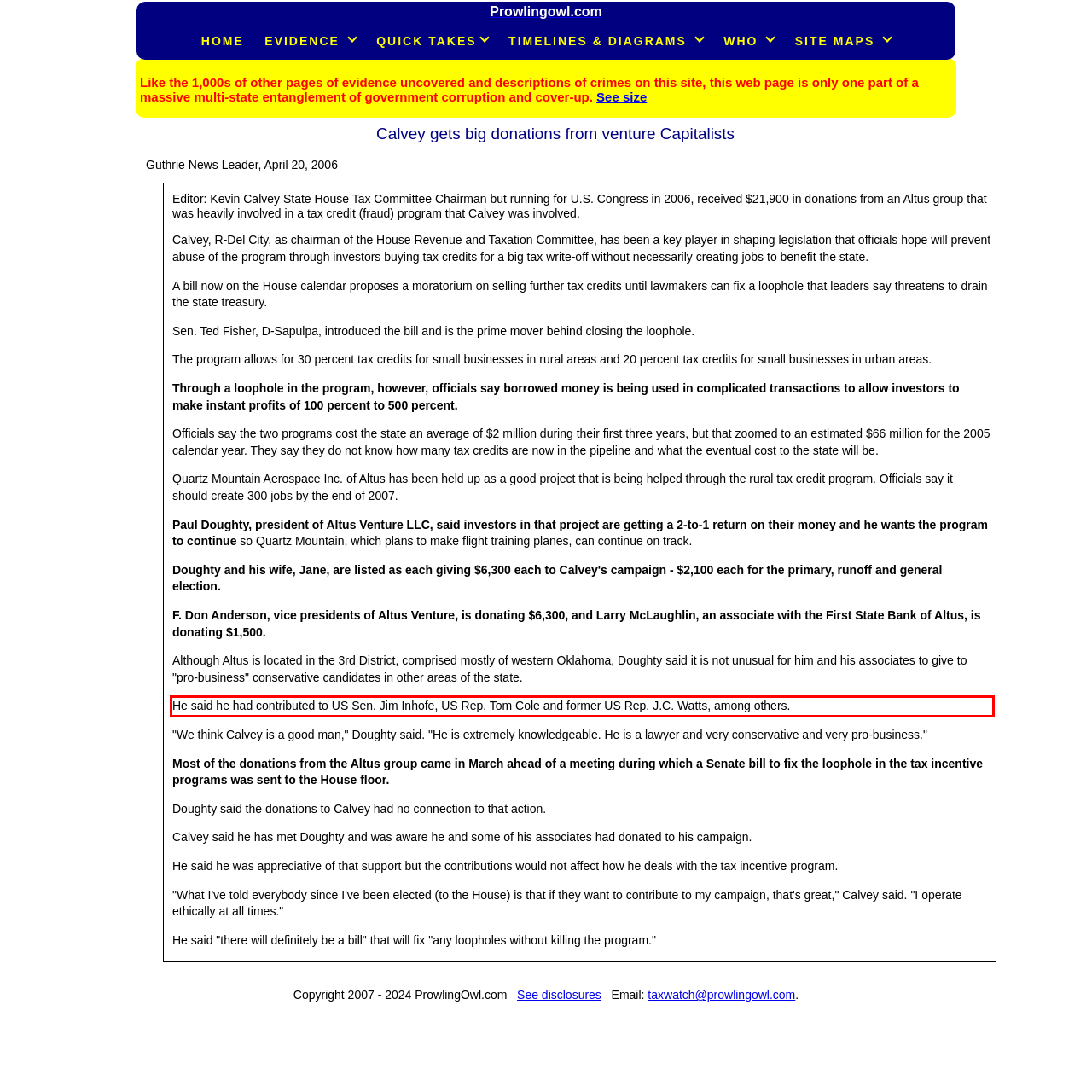There is a UI element on the webpage screenshot marked by a red bounding box. Extract and generate the text content from within this red box.

He said he had contributed to US Sen. Jim Inhofe, US Rep. Tom Cole and former US Rep. J.C. Watts, among others.